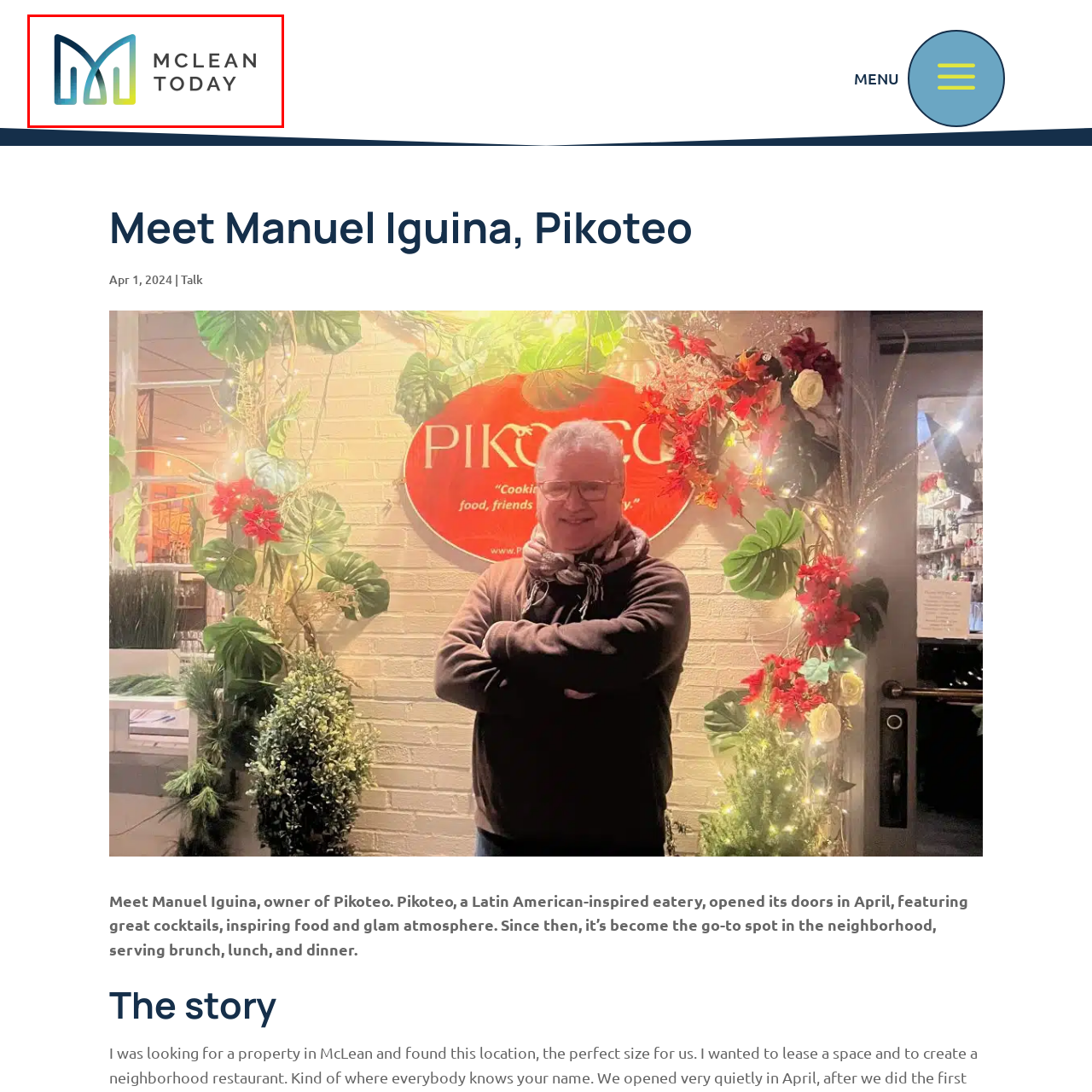What does the logo of 'McLean Today' represent?
Carefully examine the content inside the red bounding box and give a detailed response based on what you observe.

The imagery encapsulates the essence of the outlet, signaling its role as a vibrant source of community news and culture in McLean.